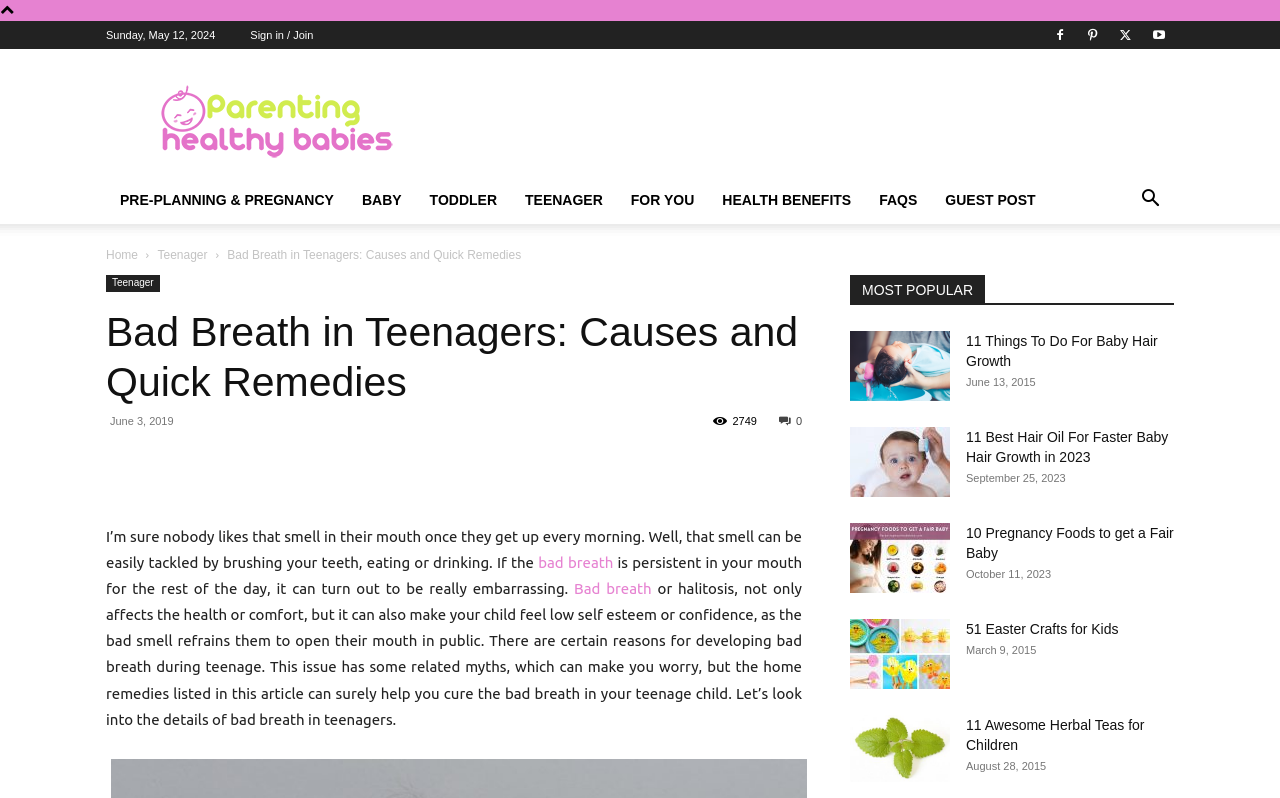Give the bounding box coordinates for the element described by: "title="51 Easter Crafts for Kids"".

[0.664, 0.776, 0.742, 0.863]